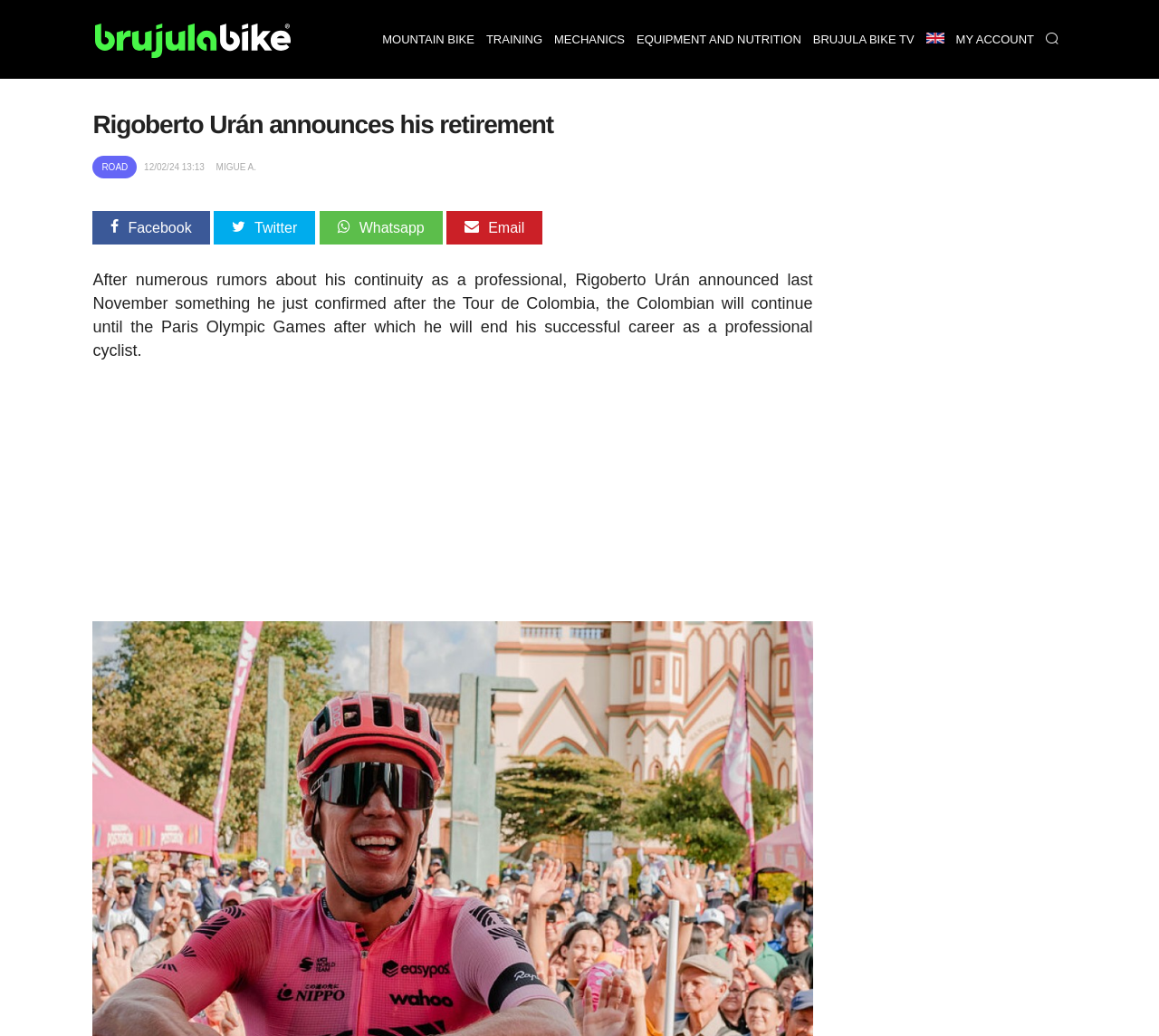Please identify the bounding box coordinates of the area that needs to be clicked to fulfill the following instruction: "Visit Brujulabike.com."

[0.062, 0.0, 0.262, 0.07]